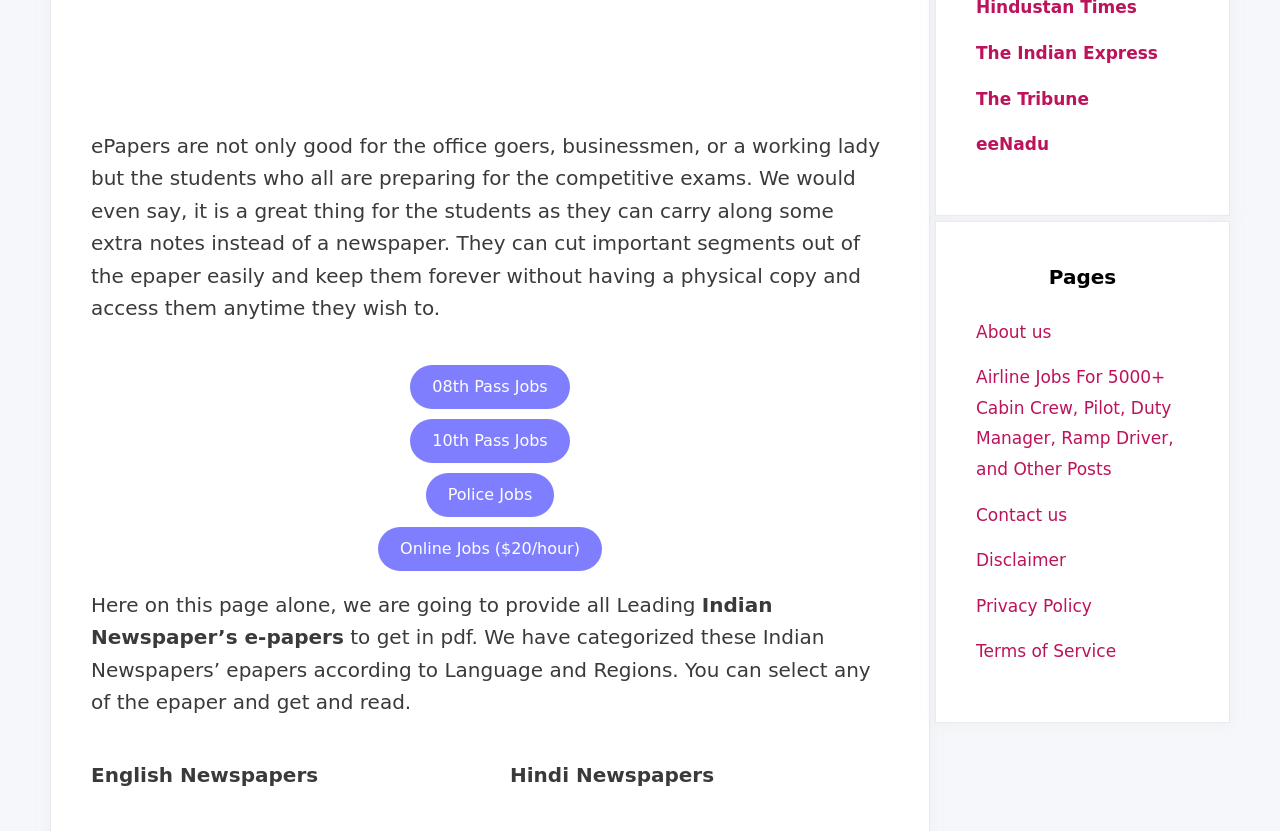Please determine the bounding box coordinates of the element to click in order to execute the following instruction: "Check Police Jobs". The coordinates should be four float numbers between 0 and 1, specified as [left, top, right, bottom].

[0.333, 0.579, 0.433, 0.608]